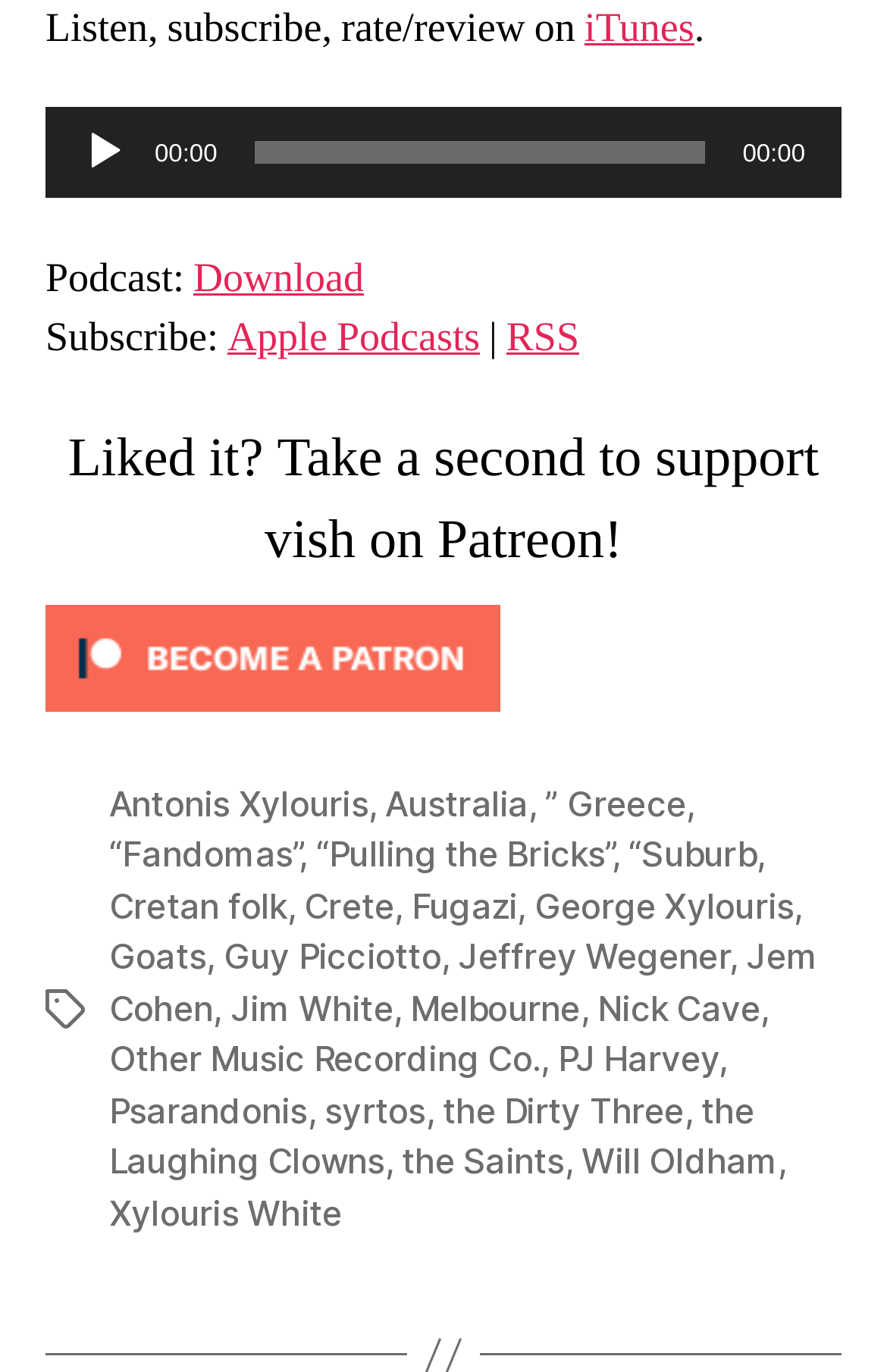Find the bounding box coordinates for the area you need to click to carry out the instruction: "Subscribe on Apple Podcasts". The coordinates should be four float numbers between 0 and 1, indicated as [left, top, right, bottom].

[0.256, 0.227, 0.541, 0.265]